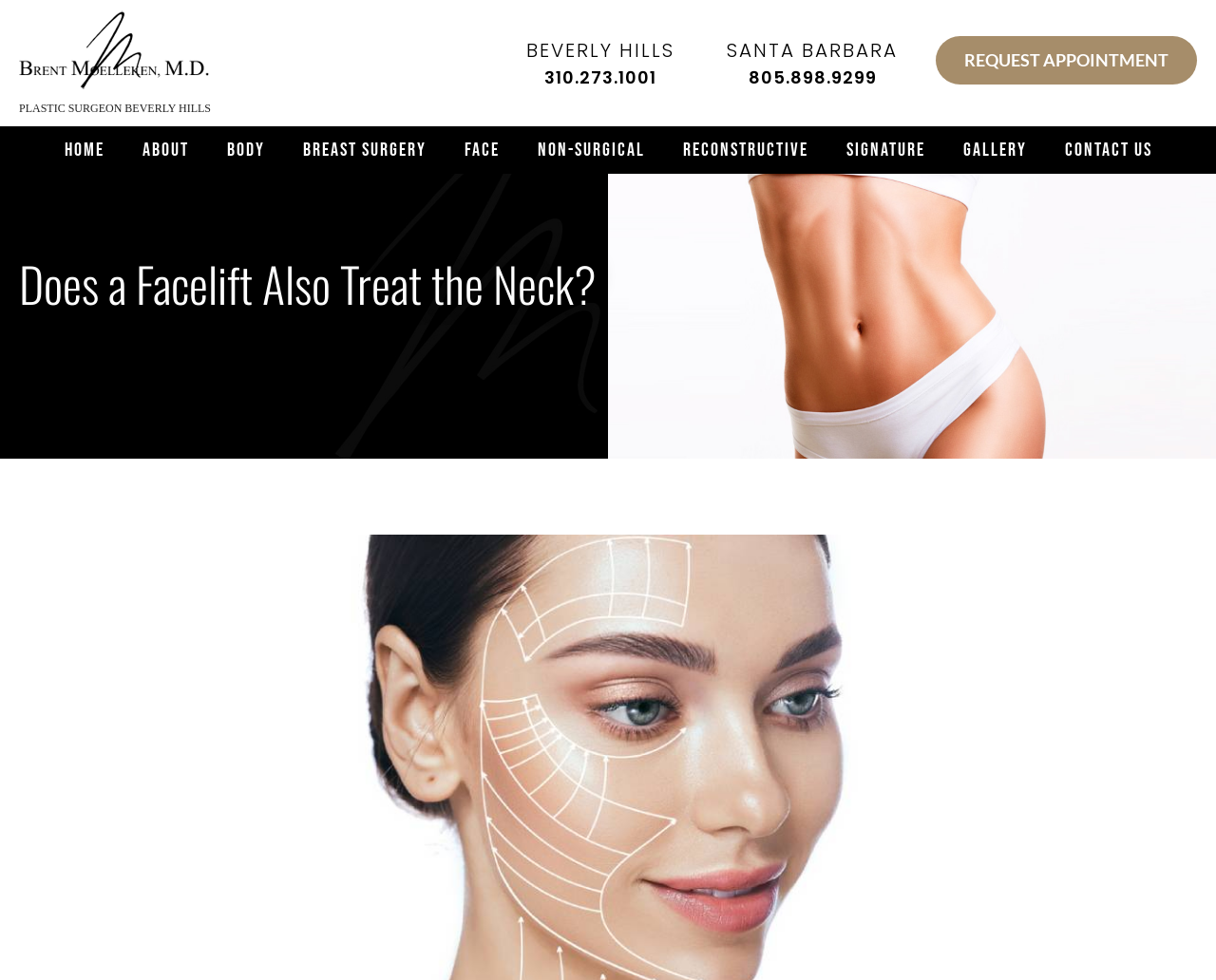With reference to the screenshot, provide a detailed response to the question below:
What are the two locations mentioned?

I found the answer by looking at the complementary section, where it mentions 'BEVERLY HILLS' and 'SANTA BARBARA' as two separate locations, likely indicating the locations of the plastic surgeon's offices.